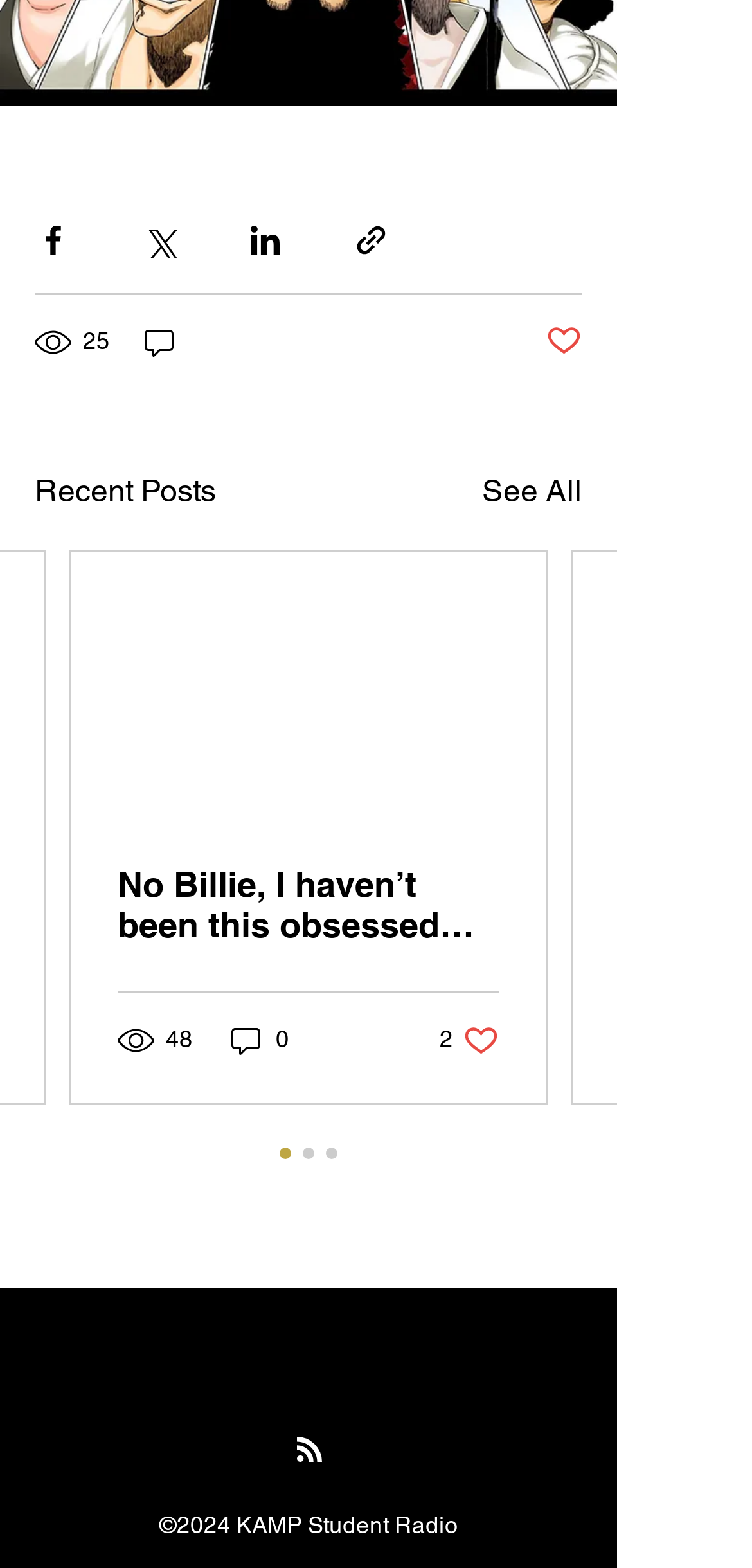What social media platforms are available for sharing?
Please answer the question as detailed as possible based on the image.

The social media platforms available for sharing can be found by looking at the buttons at the top of the webpage, which include 'Share via Facebook', 'Share via Twitter', and 'Share via LinkedIn'.